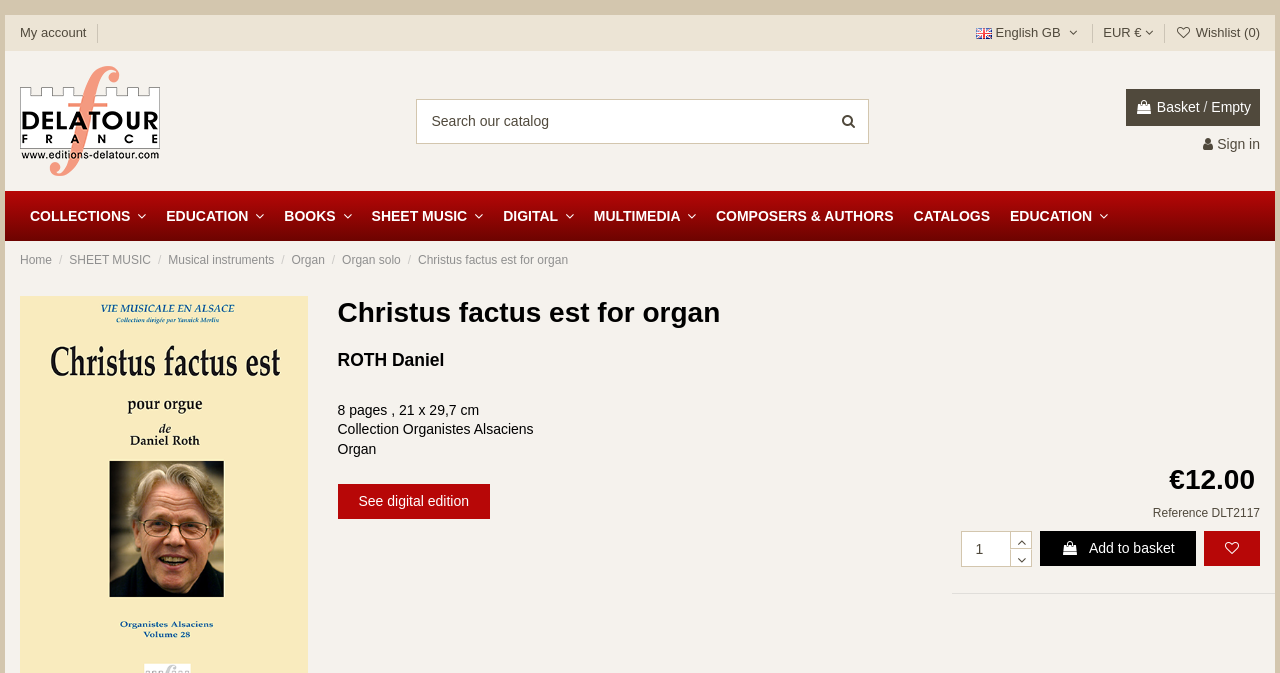What is the language of the webpage?
Based on the screenshot, respond with a single word or phrase.

English